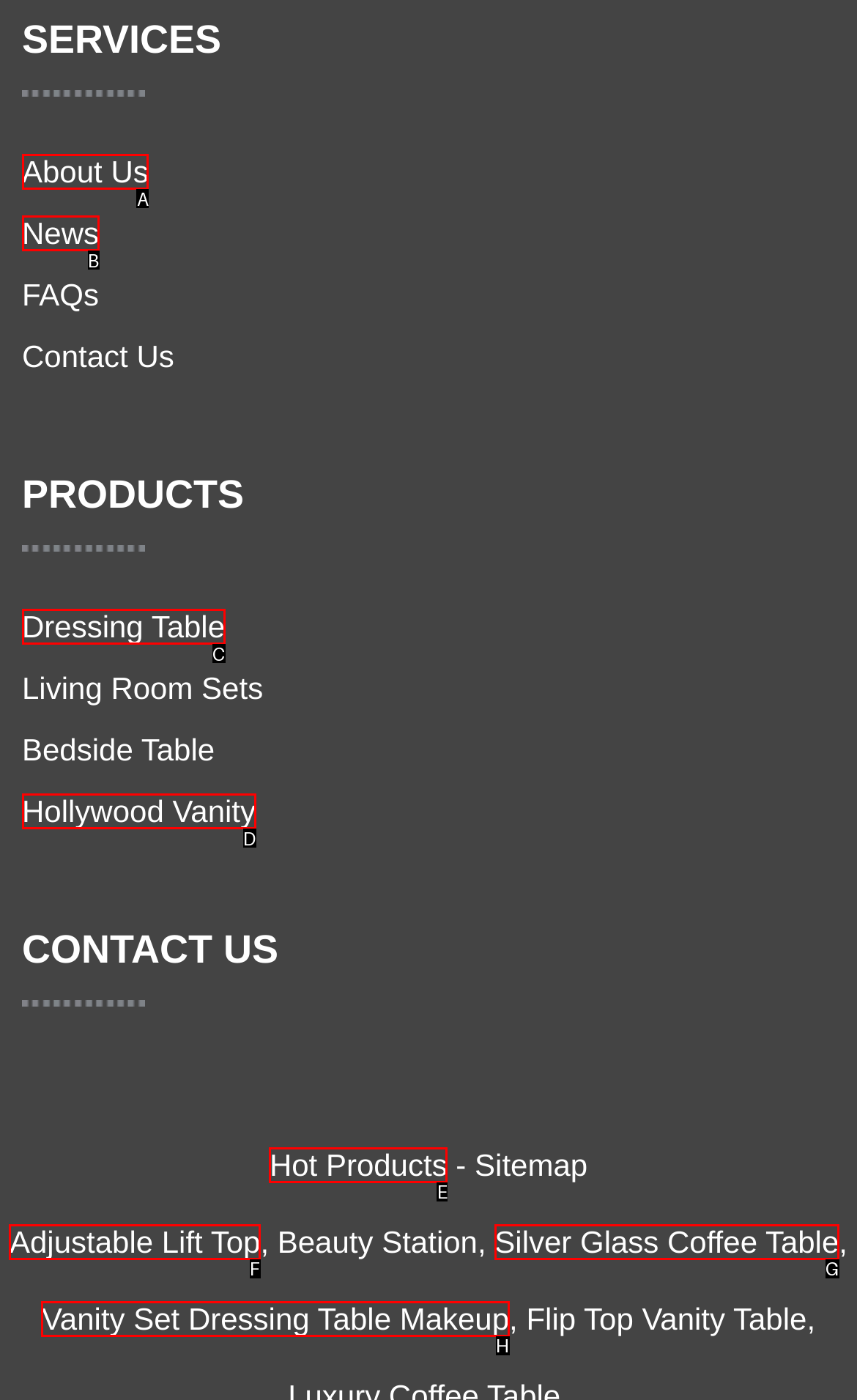Looking at the description: (505) 795-8891, identify which option is the best match and respond directly with the letter of that option.

None